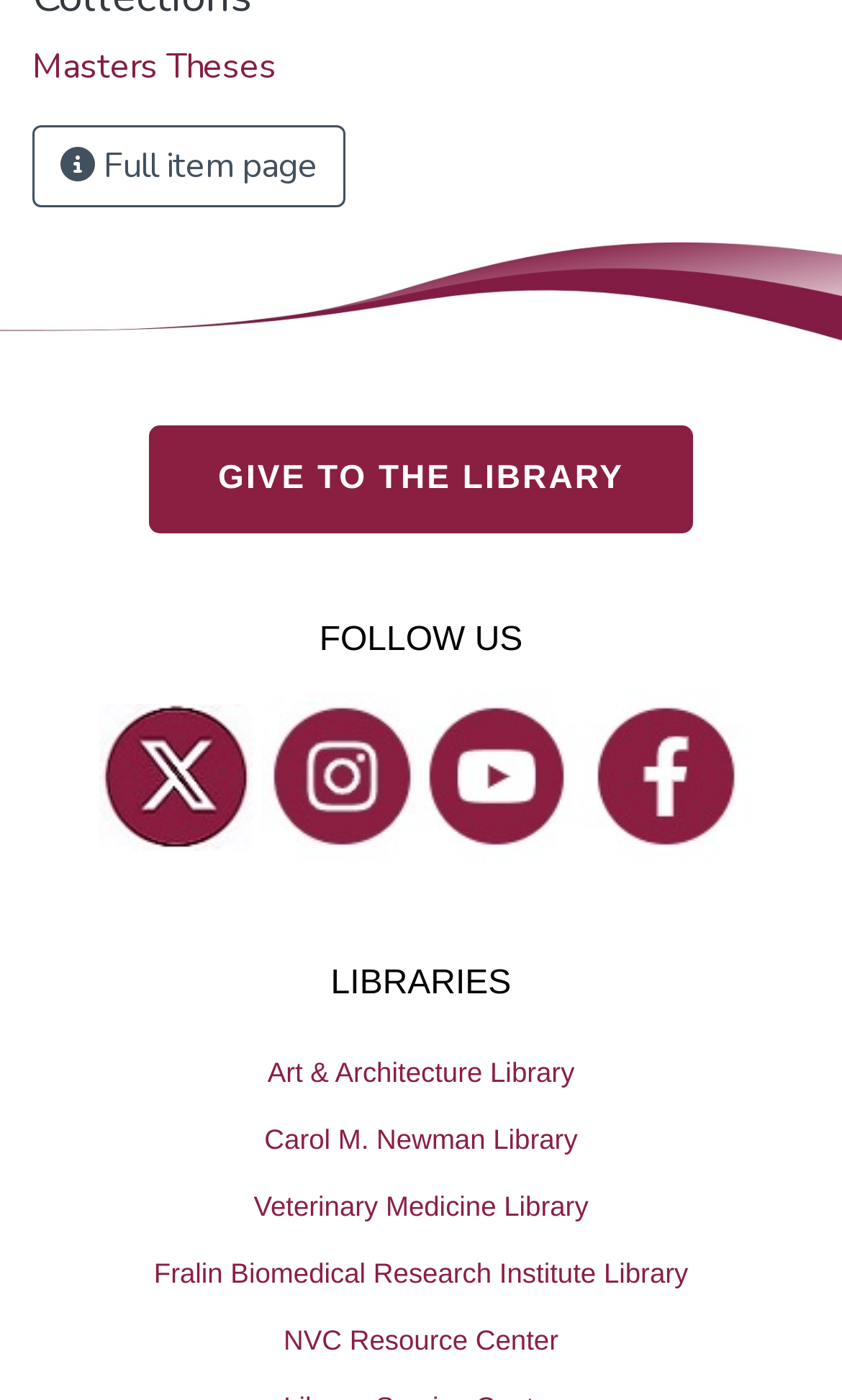How many social media platforms are listed?
Based on the visual content, answer with a single word or a brief phrase.

4